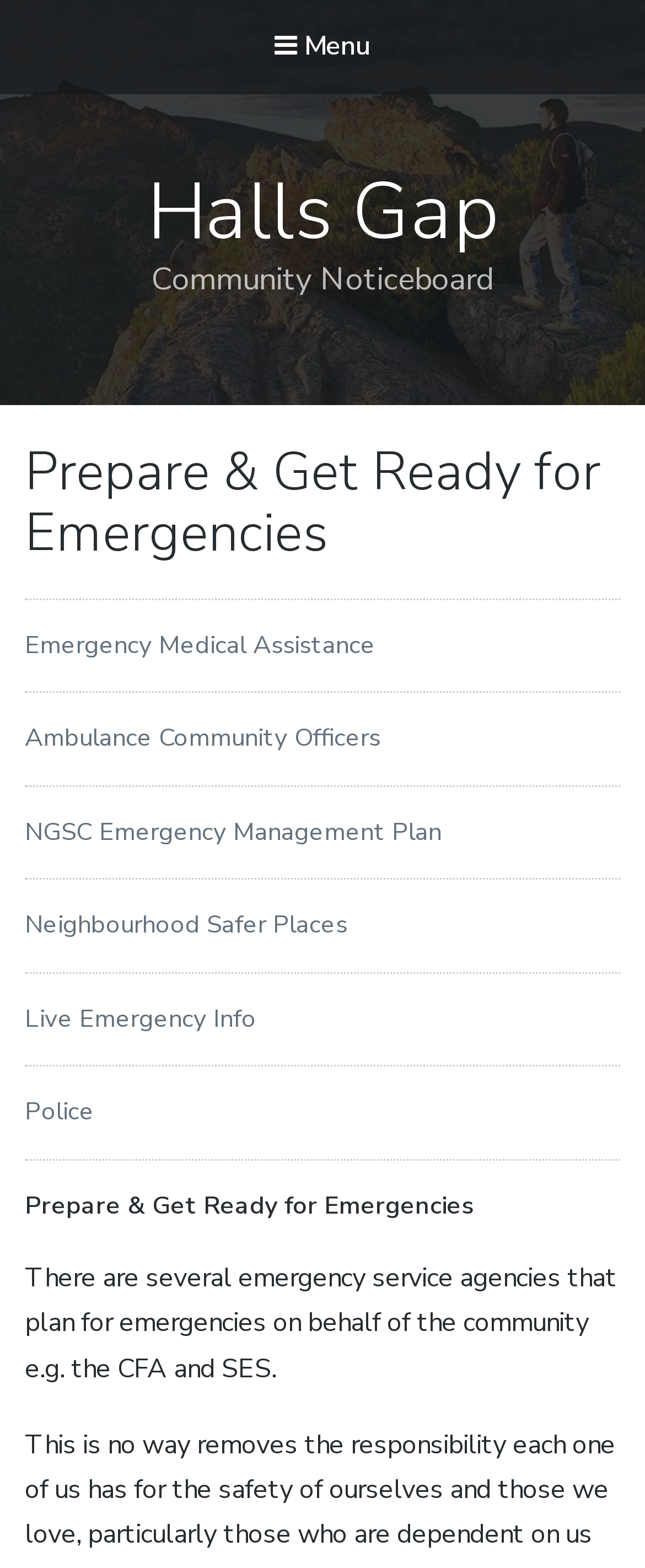Highlight the bounding box coordinates of the element that should be clicked to carry out the following instruction: "Learn about Emergency Medical Assistance". The coordinates must be given as four float numbers ranging from 0 to 1, i.e., [left, top, right, bottom].

[0.038, 0.4, 0.582, 0.422]